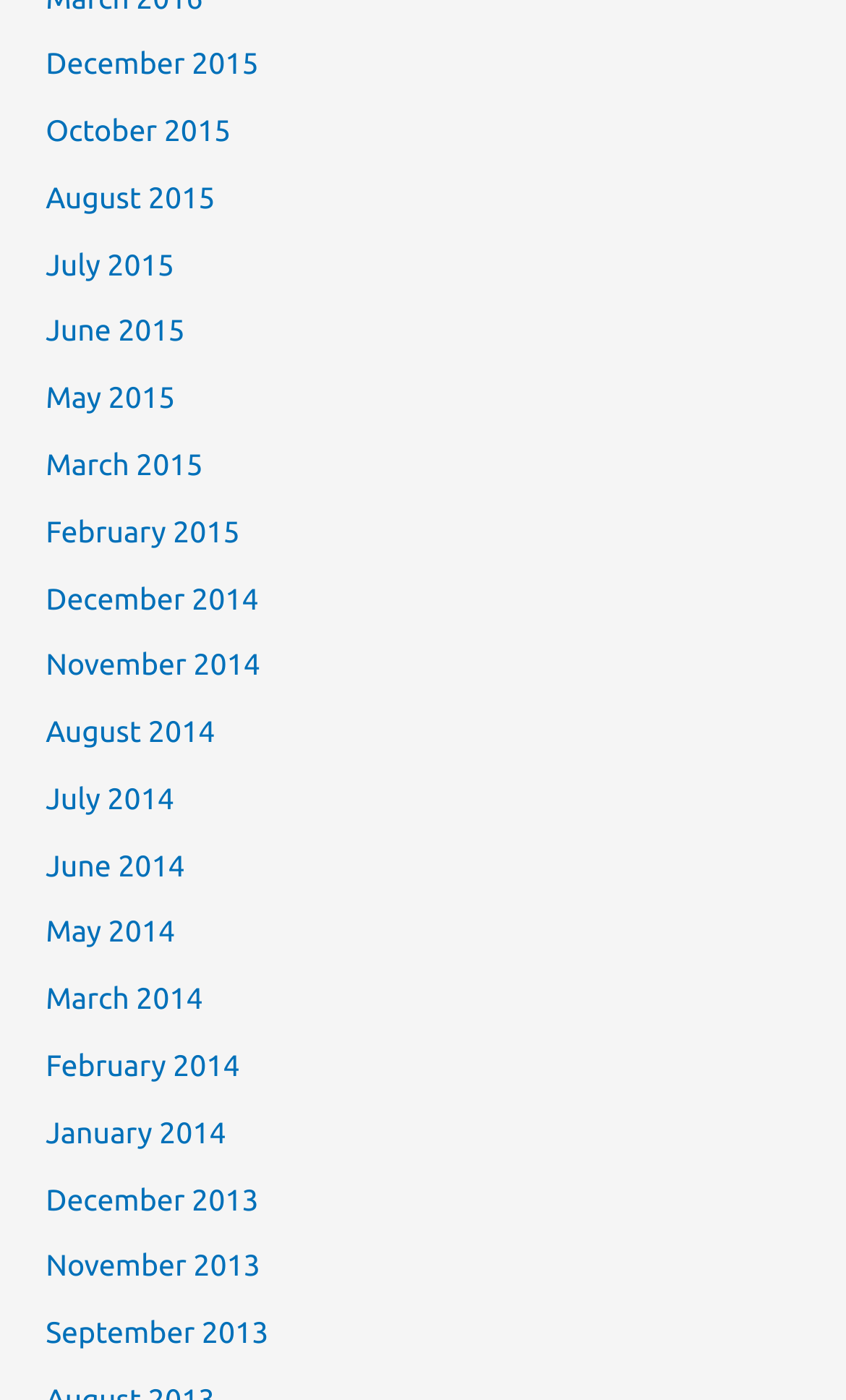How many links are there in total?
Observe the image and answer the question with a one-word or short phrase response.

21